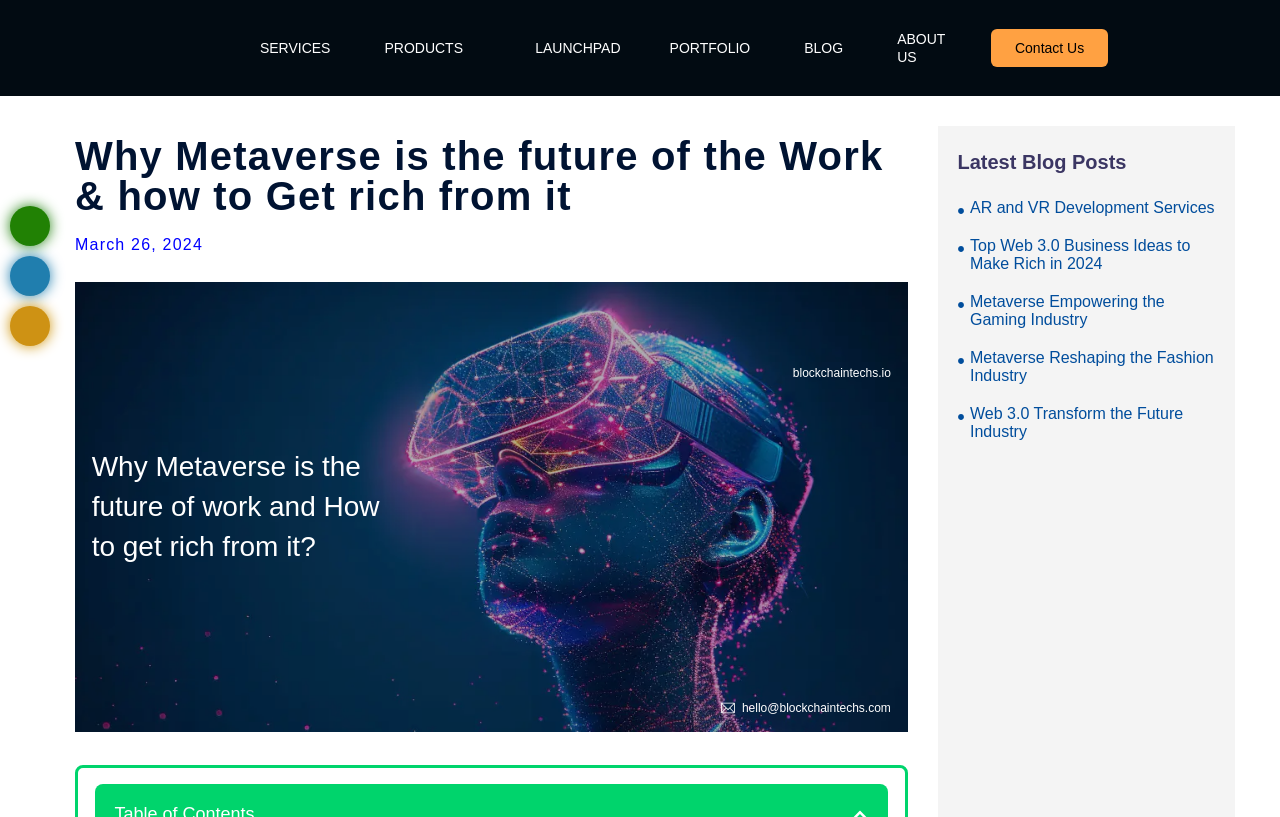Find the coordinates for the bounding box of the element with this description: "Metaverse Empowering the Gaming Industry".

[0.748, 0.358, 0.949, 0.402]